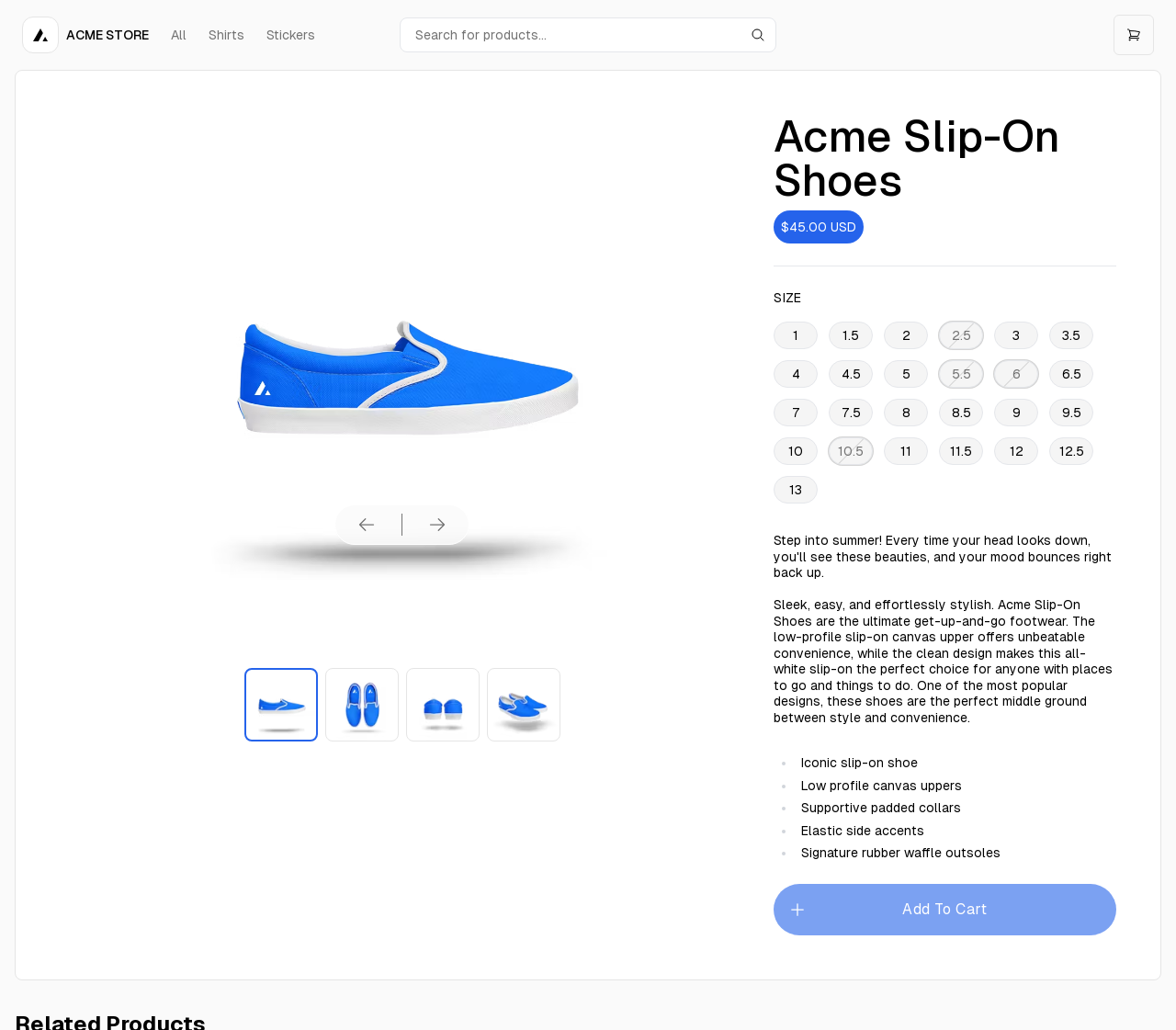Could you determine the bounding box coordinates of the clickable element to complete the instruction: "Enlarge product image"? Provide the coordinates as four float numbers between 0 and 1, i.e., [left, top, right, bottom].

[0.208, 0.649, 0.27, 0.72]